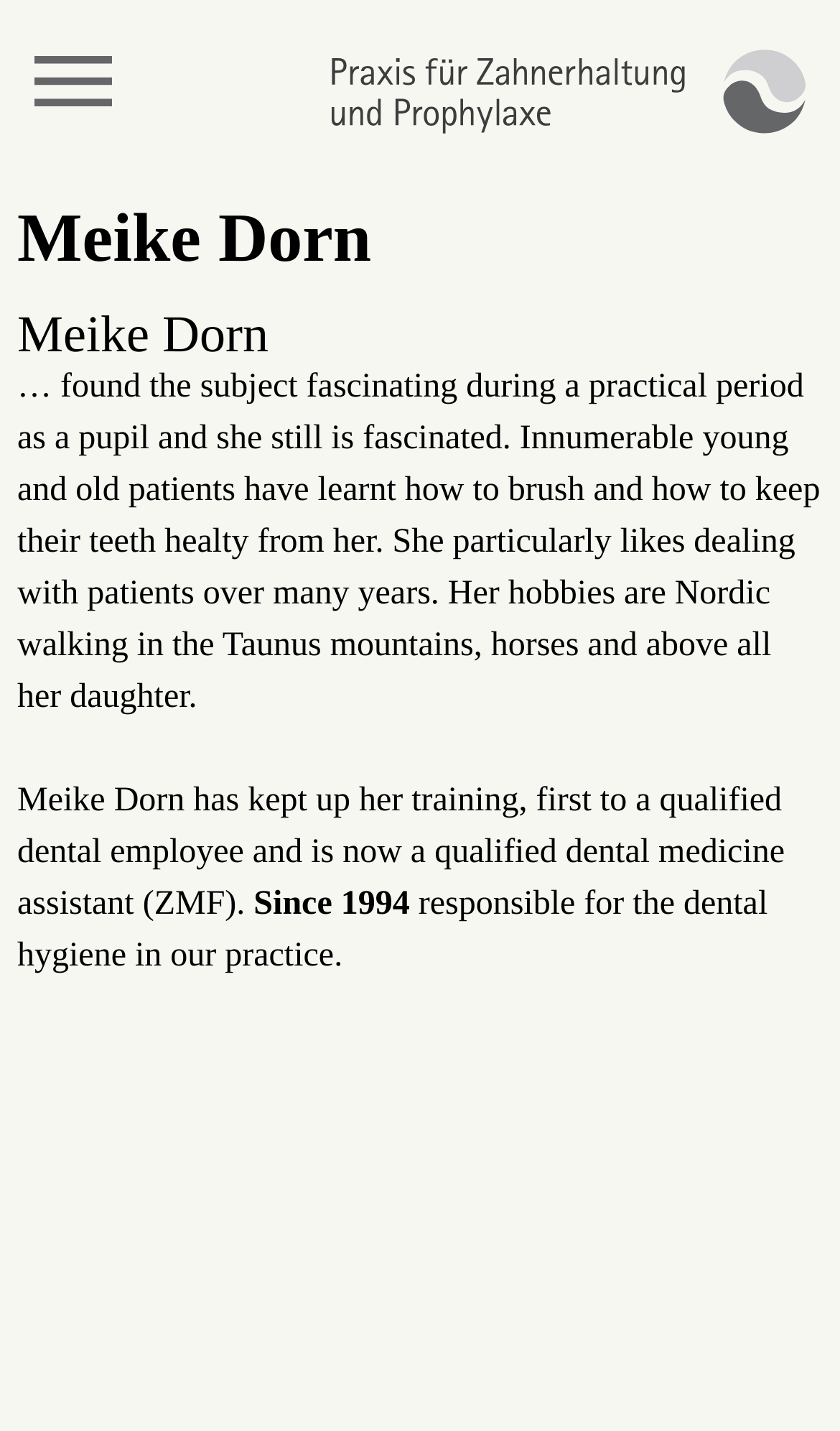What is Meike Dorn's approach to patients?
Based on the screenshot, give a detailed explanation to answer the question.

According to the webpage, Meike Dorn particularly likes dealing with patients over many years, as stated in the text 'She particularly likes dealing with patients over many years'.